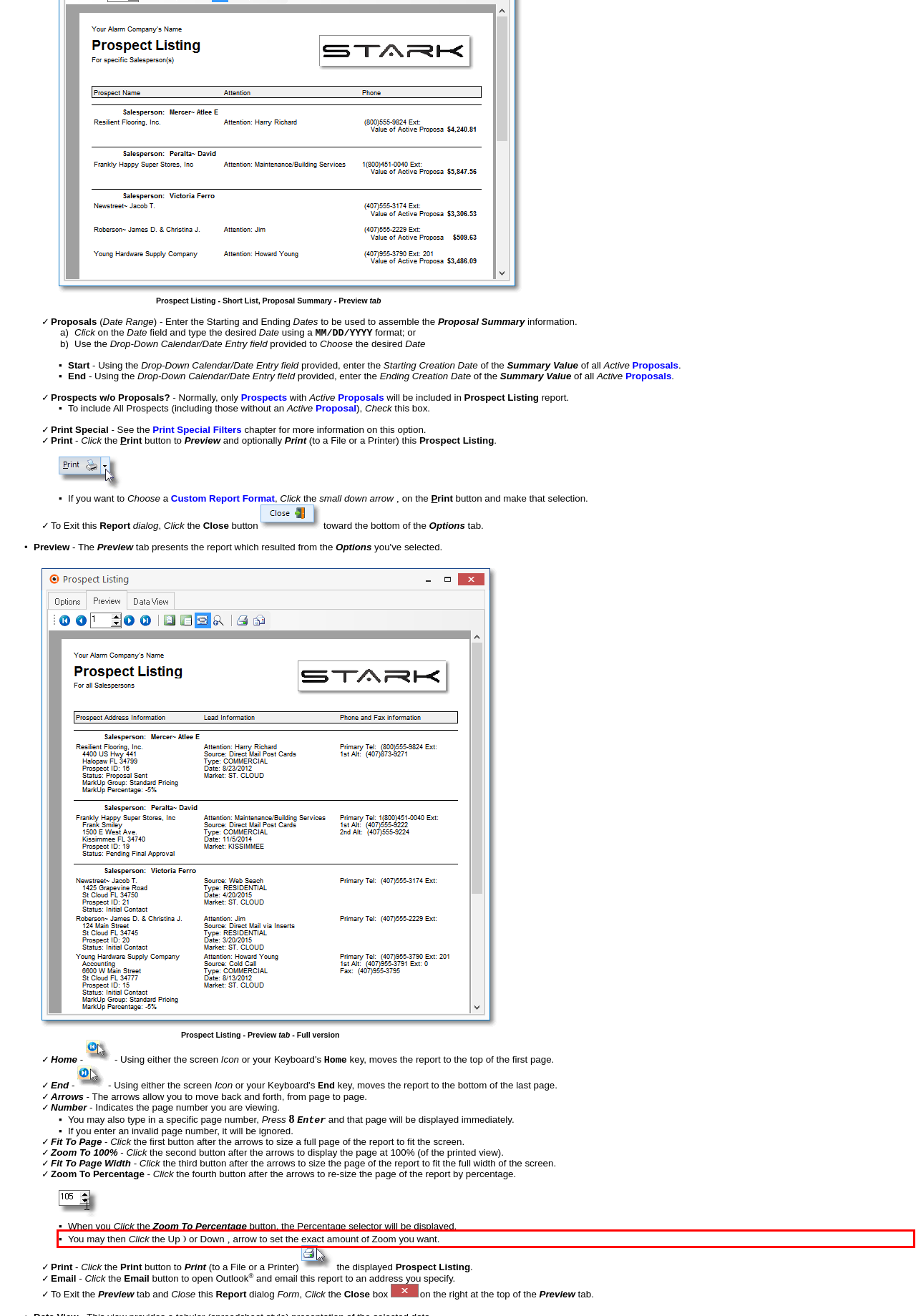You have a screenshot of a webpage where a UI element is enclosed in a red rectangle. Perform OCR to capture the text inside this red rectangle.

▪You may then Click the Up  or Down ‚ arrow to set the exact amount of Zoom you want.